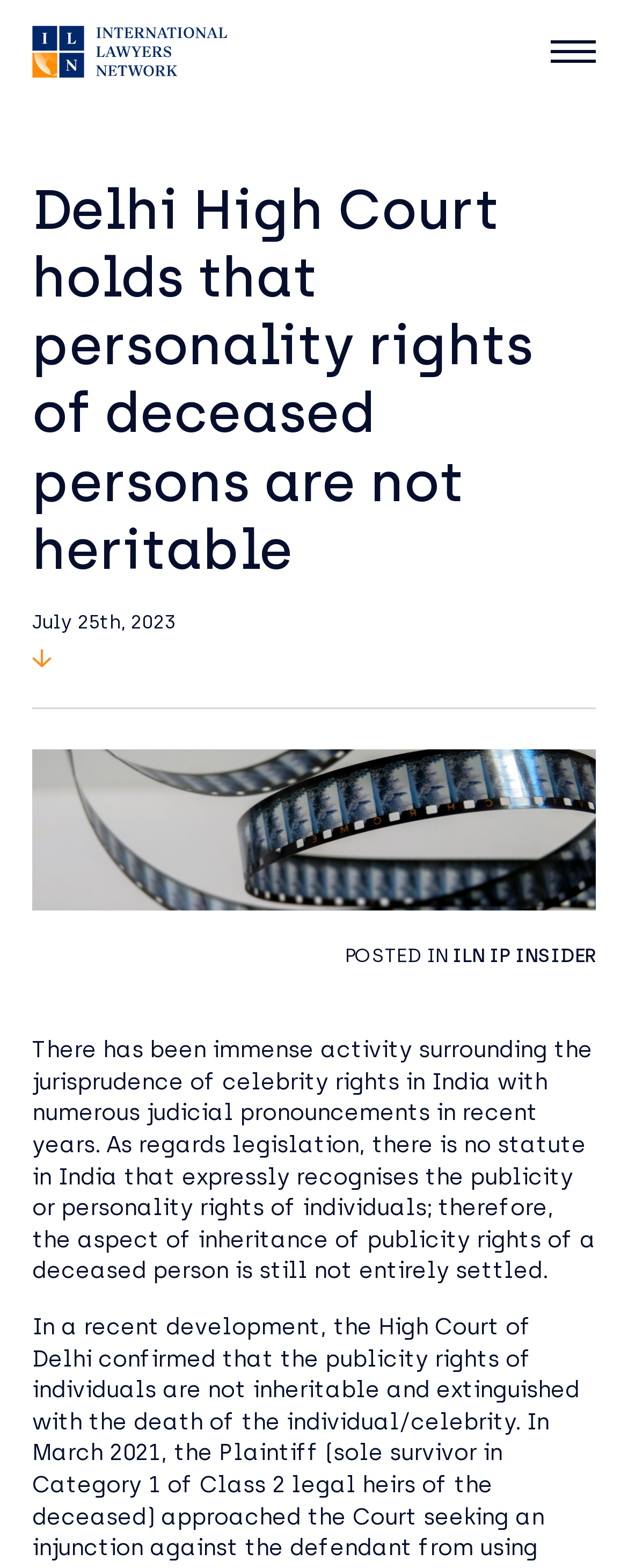How many images are on the webpage?
Use the image to give a comprehensive and detailed response to the question.

I counted the number of image elements on the webpage and found three image elements with different bounding box coordinates.